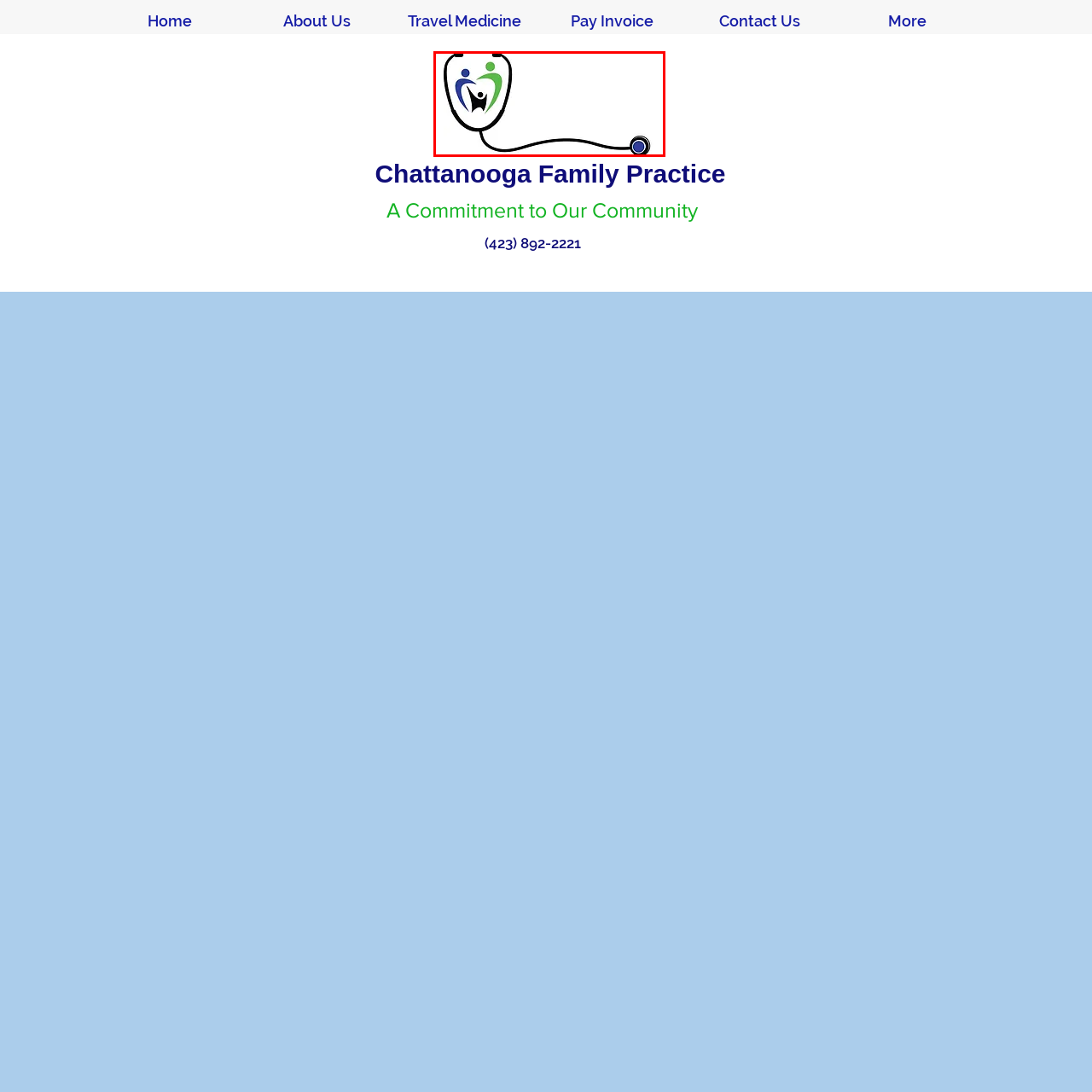What does the design visually represent?
Focus on the section of the image outlined in red and give a thorough answer to the question.

The caption explains that the design of the stylized illustration of a stethoscope, featuring the three abstract figures, visually represents a commitment to healthcare and community service, reflecting the caring and supportive ethos of a family practice.